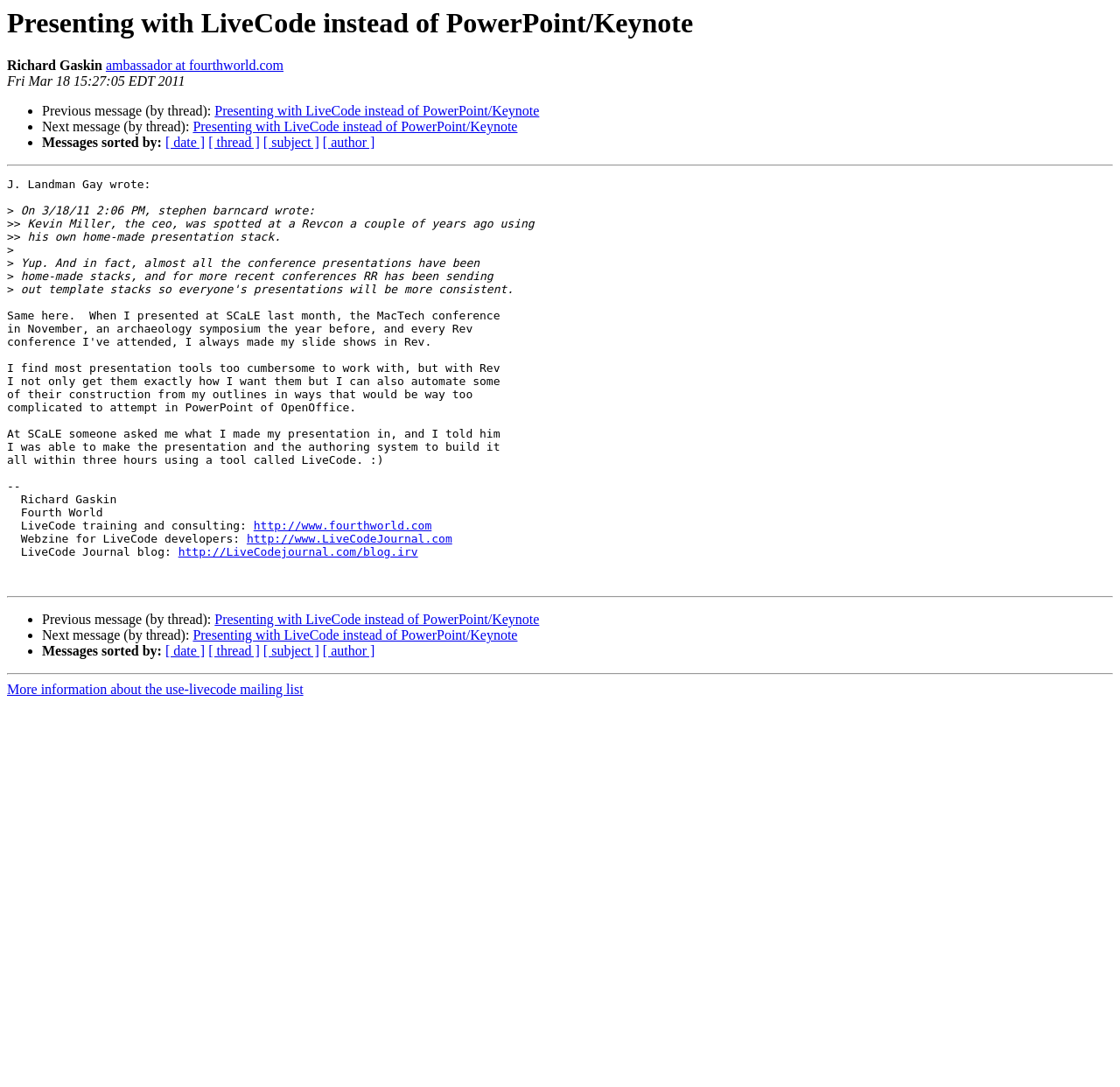How many separators are there in the webpage?
From the screenshot, supply a one-word or short-phrase answer.

3